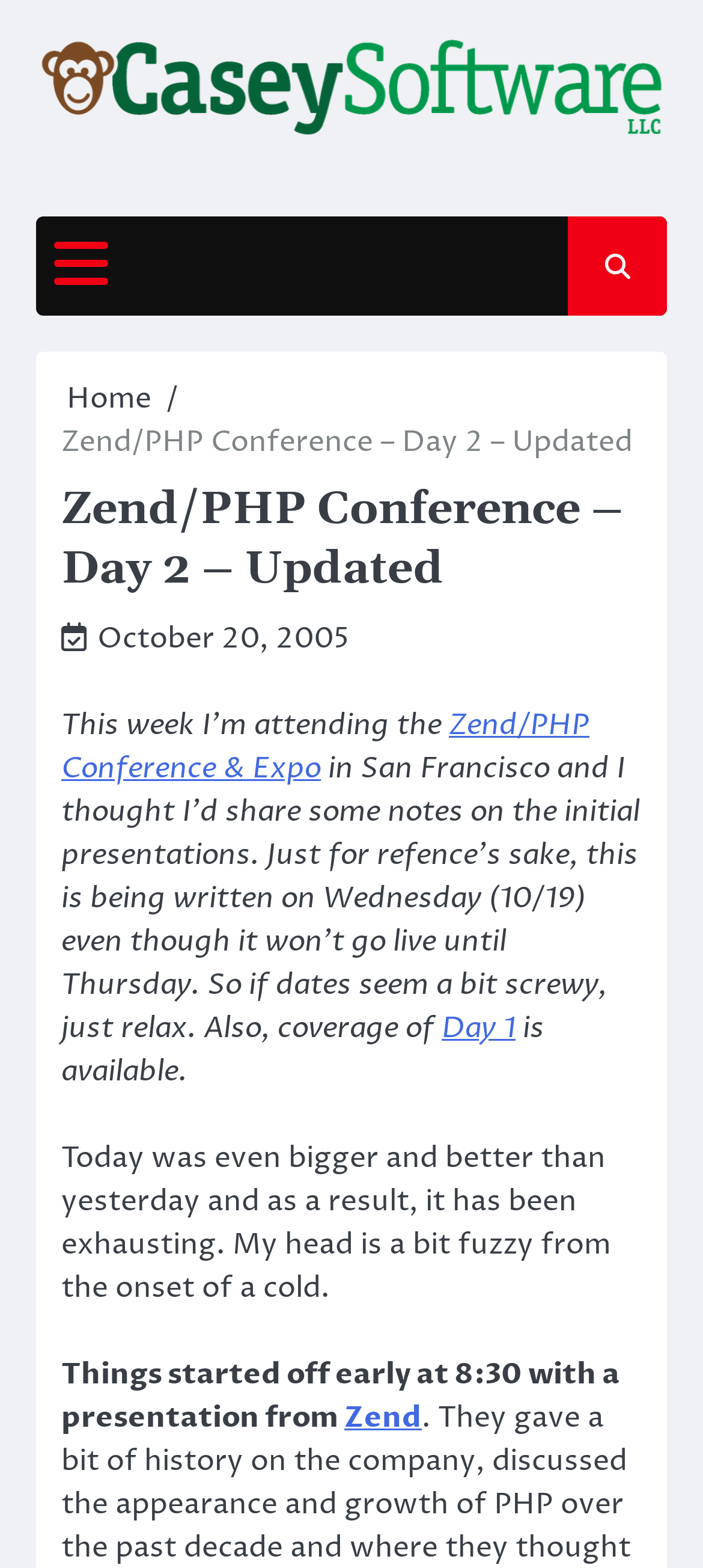What is the author's current location?
Provide a detailed and well-explained answer to the question.

Based on the content of the webpage, the author is attending the Zend/PHP Conference & Expo, which is being held in San Francisco.